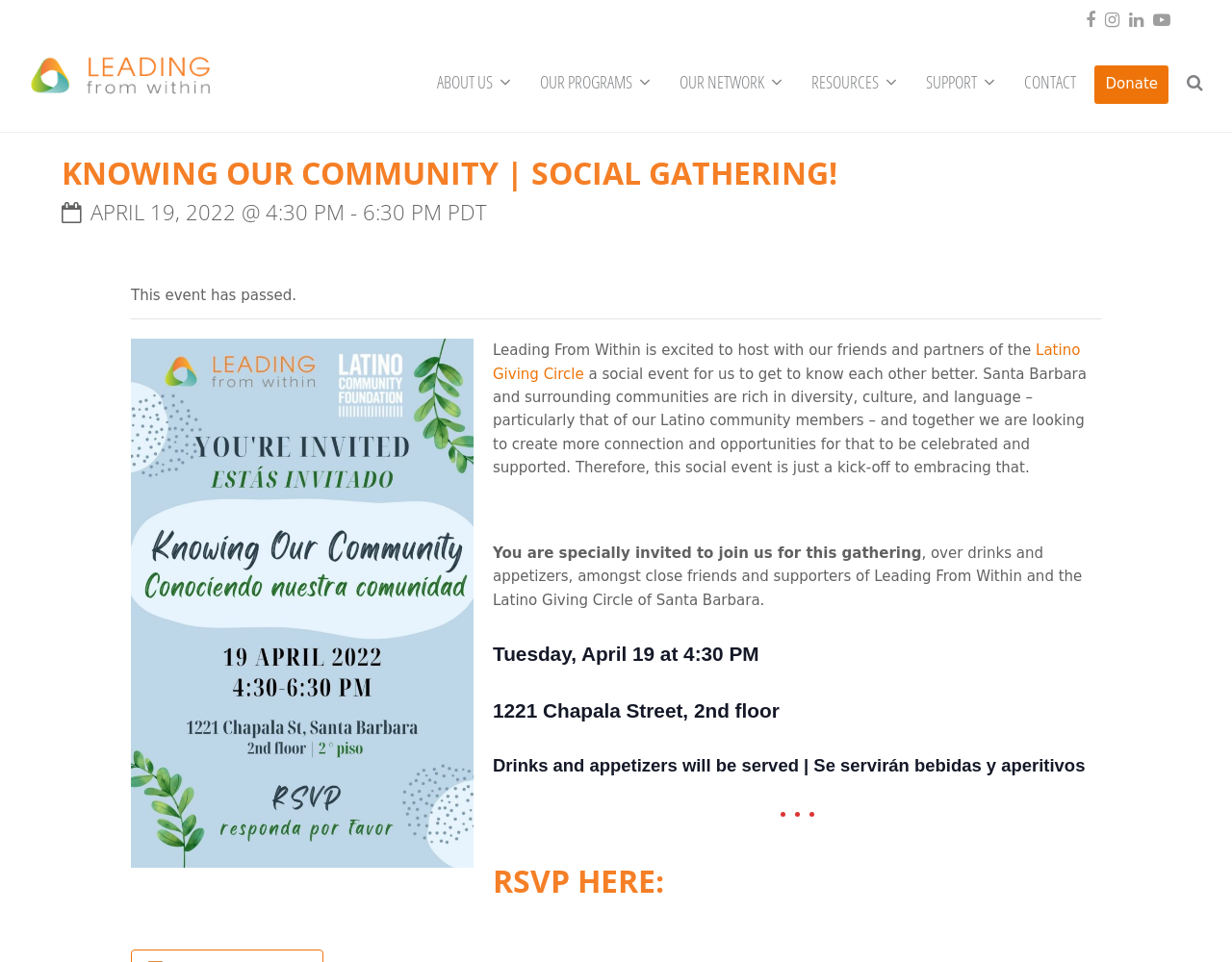Give a detailed account of the webpage's layout and content.

The webpage appears to be an event invitation page for a social gathering hosted by Leading From Within and the Latino Giving Circle. At the top right corner, there are four social media links to Facebook, Instagram, LinkedIn, and YouTube. Below these links, there is a logo of Leading From Within, which is an image with a link to the organization's website.

The main navigation menu is located on the right side of the page, with links to various sections of the website, including About Us, Our Programs, Our Network, Resources, Support, Contact, and Donate. There is also a search button at the bottom of the navigation menu.

The main content of the page is divided into sections. The first section has a heading that reads "Knowing Our Community | Social Gathering!" in a large font. Below this heading, there is a subheading with the date and time of the event, "APRIL 19, 2022 @ 4:30 PM - 6:30 PM PDT".

The next section has a paragraph of text that describes the event, mentioning that it is a social gathering to get to know each other better and to celebrate the diversity, culture, and language of the Latino community. There is also a link to the Latino Giving Circle within this paragraph.

Below this text, there is a section with three headings that provide more details about the event, including the date, location, and what to expect (drinks and appetizers will be served). Finally, there is a call to action to RSVP for the event.